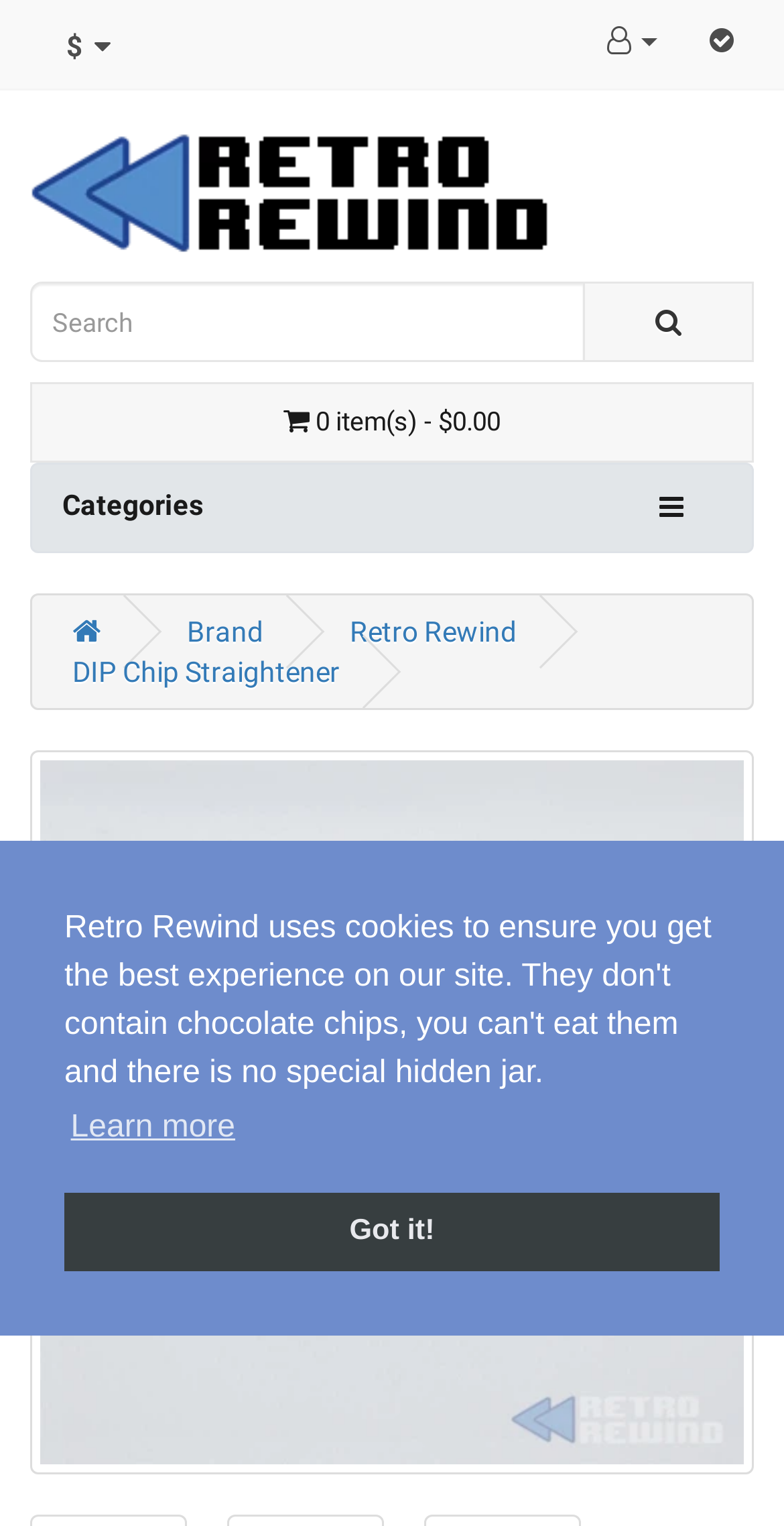Determine the bounding box coordinates of the clickable region to follow the instruction: "straighten a DIP chip".

[0.038, 0.492, 0.962, 0.967]